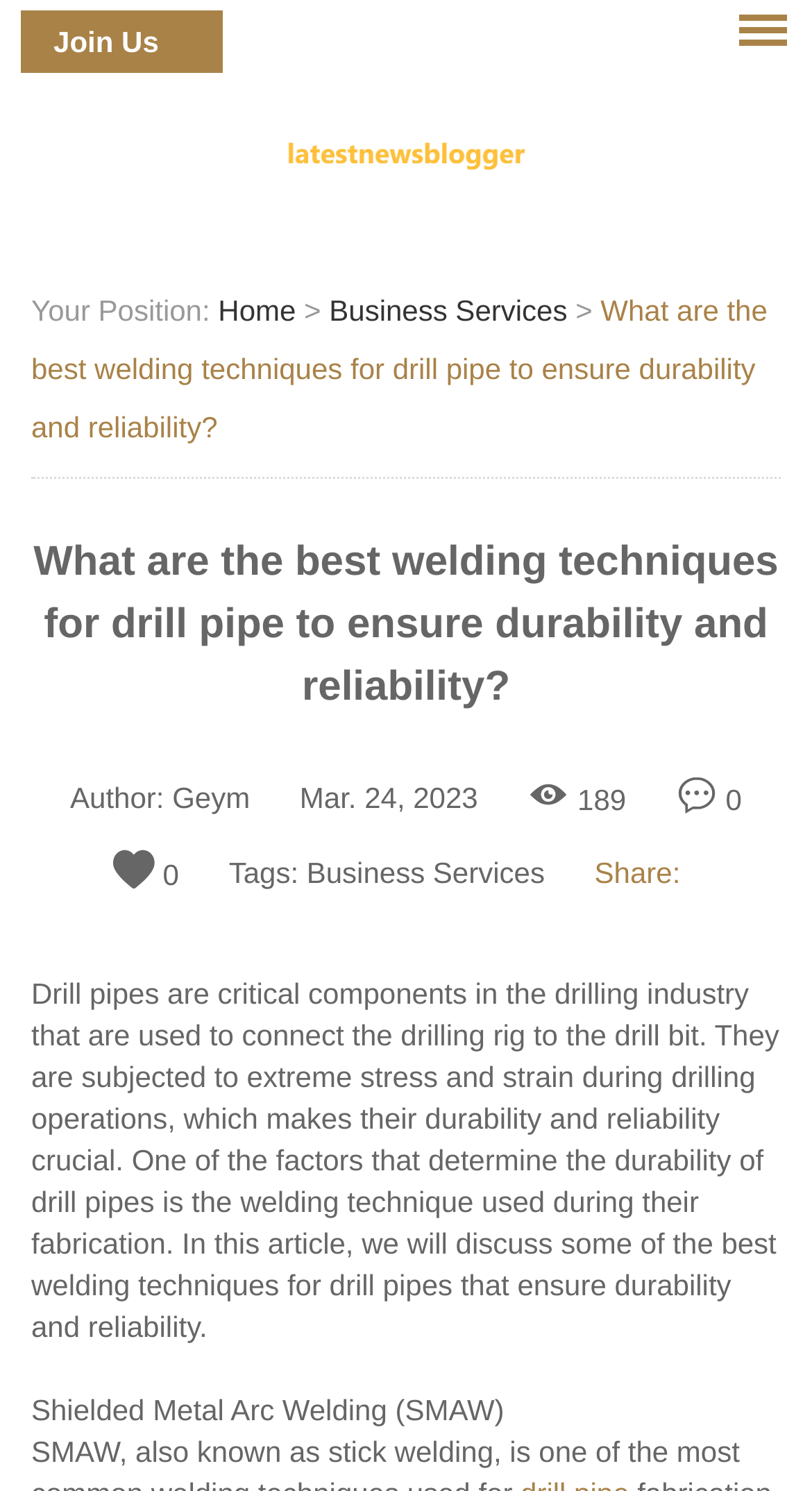Provide a one-word or short-phrase response to the question:
How many views does the article have?

189